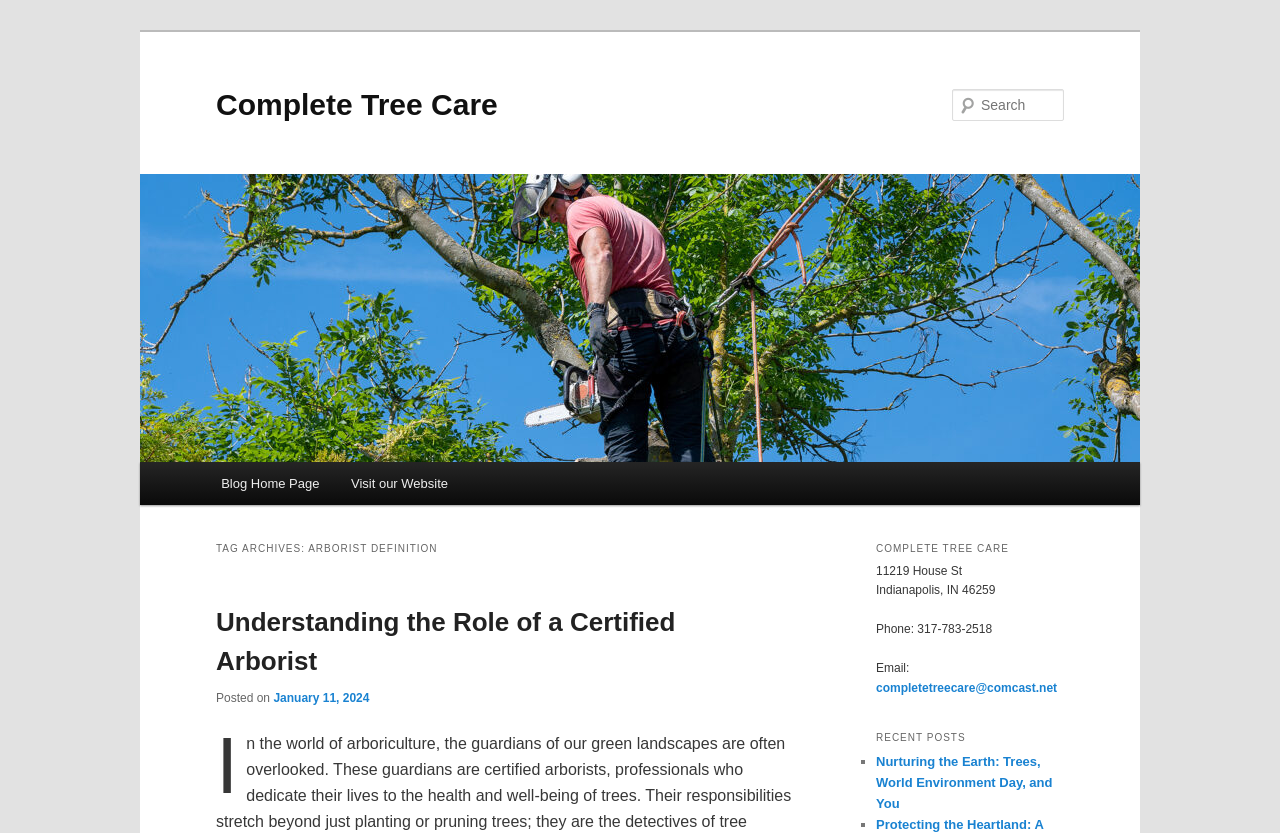Please find the bounding box coordinates of the section that needs to be clicked to achieve this instruction: "Send an email to completetreecare@comcast.net".

[0.684, 0.817, 0.826, 0.834]